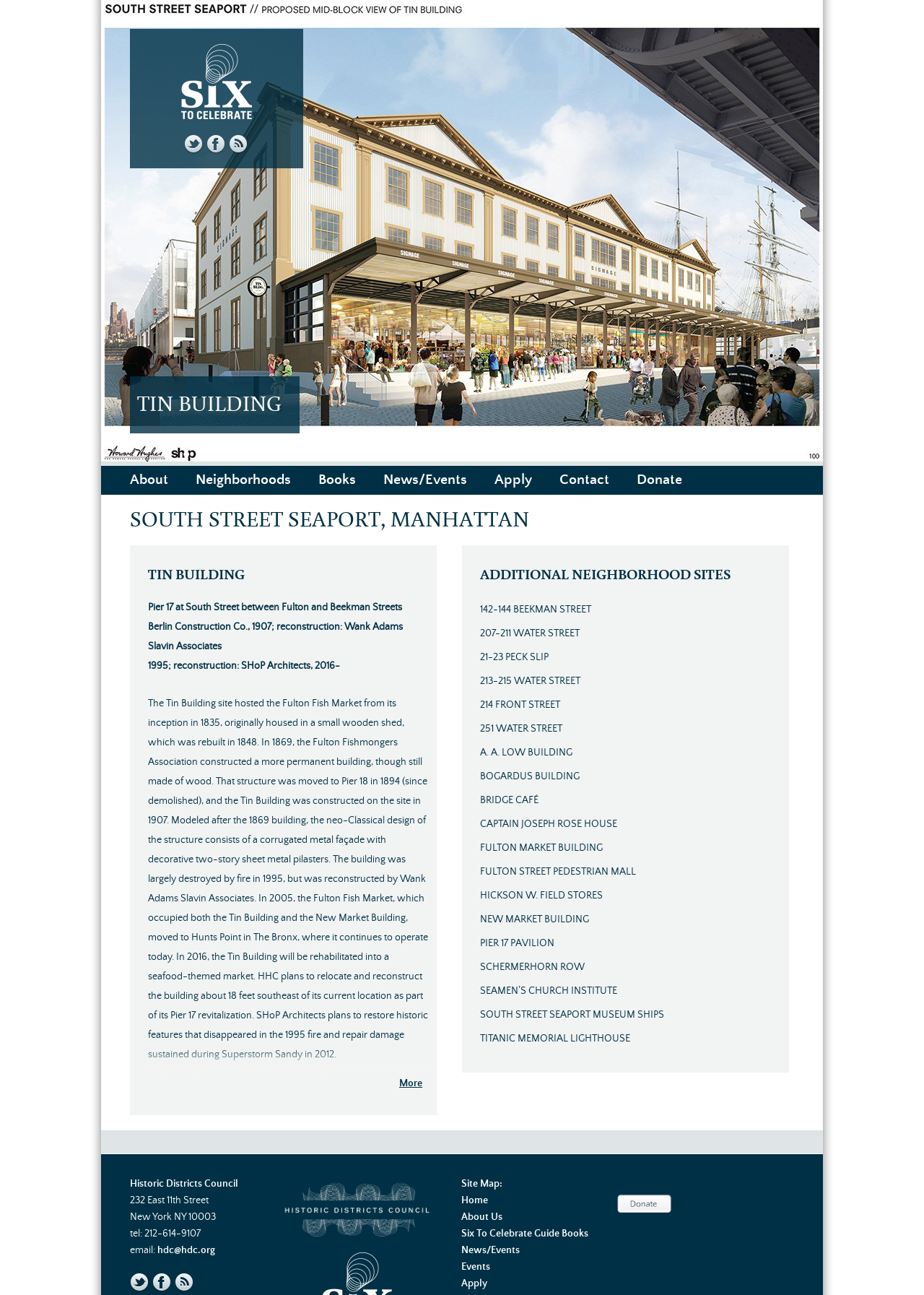What is the Historic Districts Council's address?
Provide a well-explained and detailed answer to the question.

The webpage has a static text '232 East 11th Street' which is the address of the Historic Districts Council.